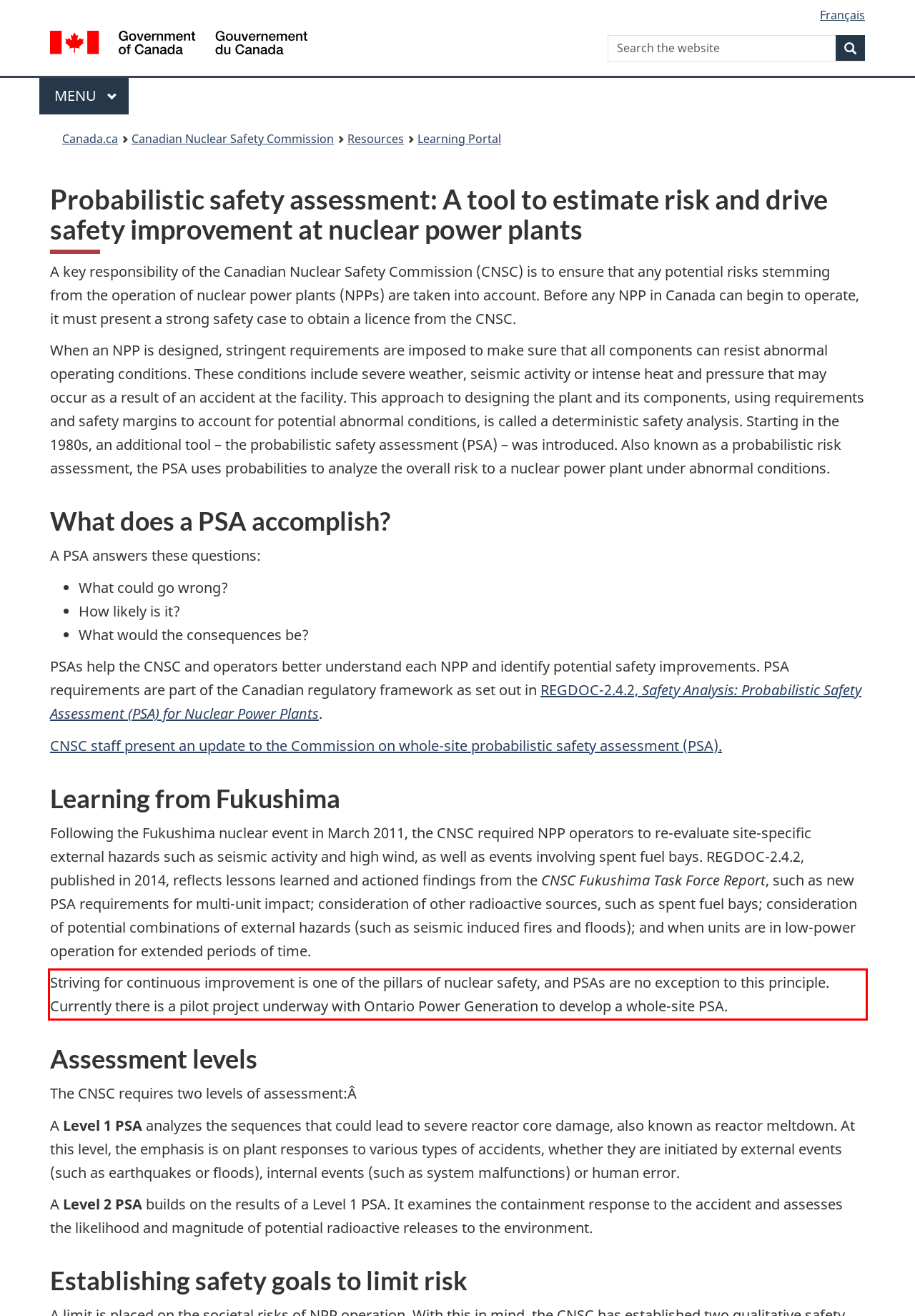Identify the text inside the red bounding box on the provided webpage screenshot by performing OCR.

Striving for continuous improvement is one of the pillars of nuclear safety, and PSAs are no exception to this principle. Currently there is a pilot project underway with Ontario Power Generation to develop a whole-site PSA.